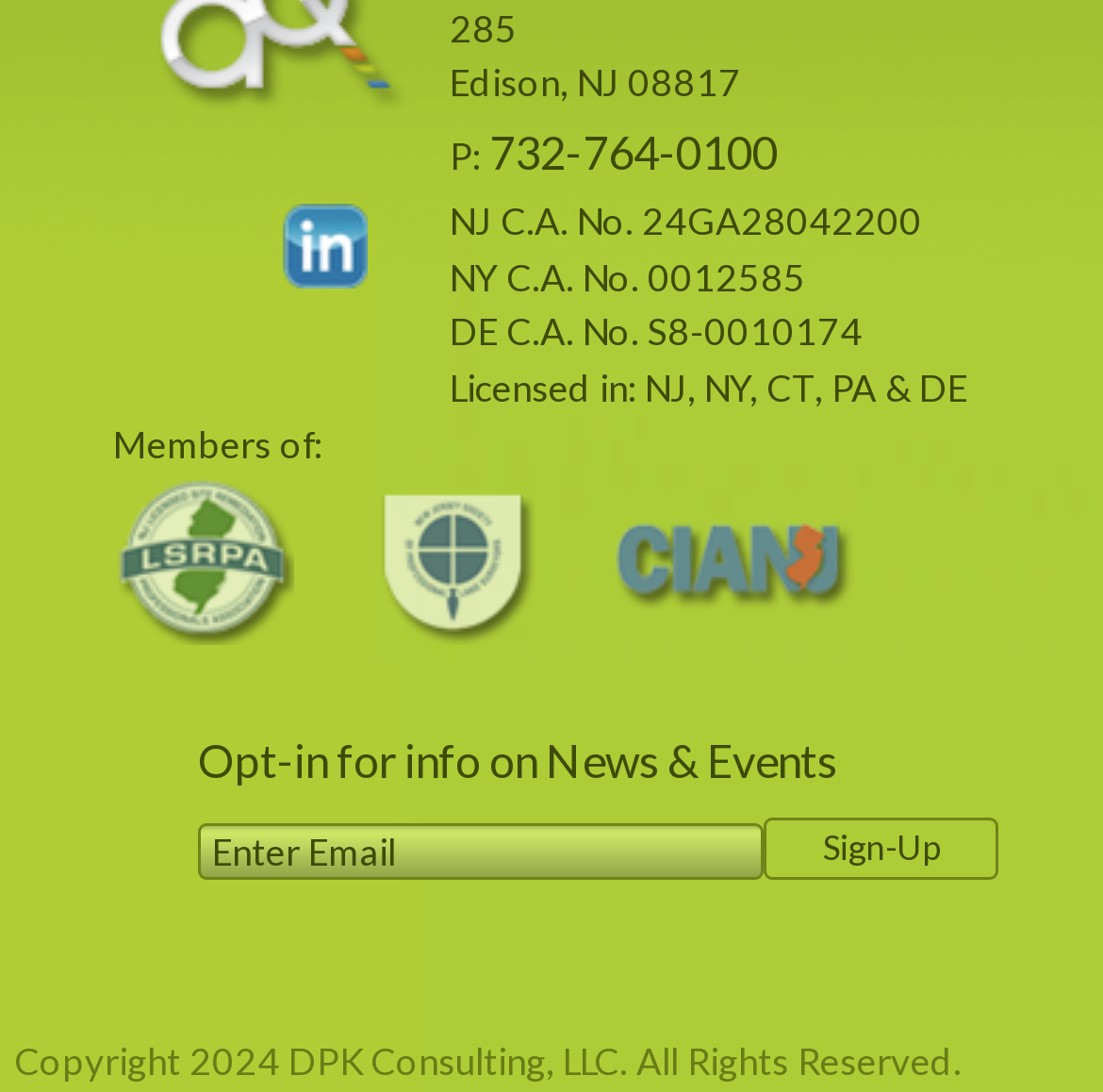What is the phone number of the company?
From the image, provide a succinct answer in one word or a short phrase.

732-764-0100